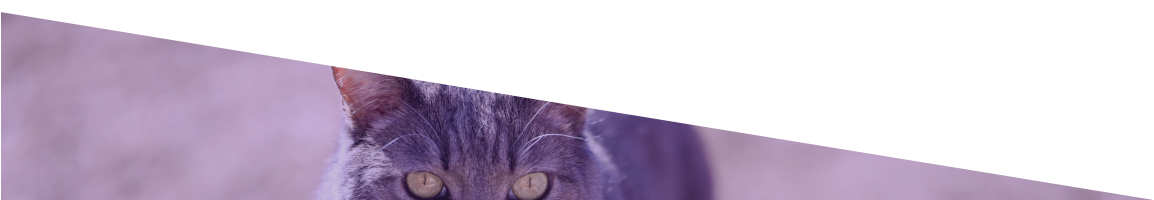Generate an elaborate caption that covers all aspects of the image.

The image showcases a close-up of a curious cat, with its intense yellow eyes sharply focused and expressive. The cat's fur appears to be a mix of gray tones, blending softly into the blurred background. This insightful snapshot captures the intriguing nature of cats, aligning with the provided text discussing their incredible sense of smell and unique characteristics. Cats rely heavily on their sense of smell, which is 14 times better than that of humans, allowing them to identify their environments and the people in their lives. The image invites viewers to appreciate the elegance and allure of felines, highlighting their playful yet mysterious demeanor.